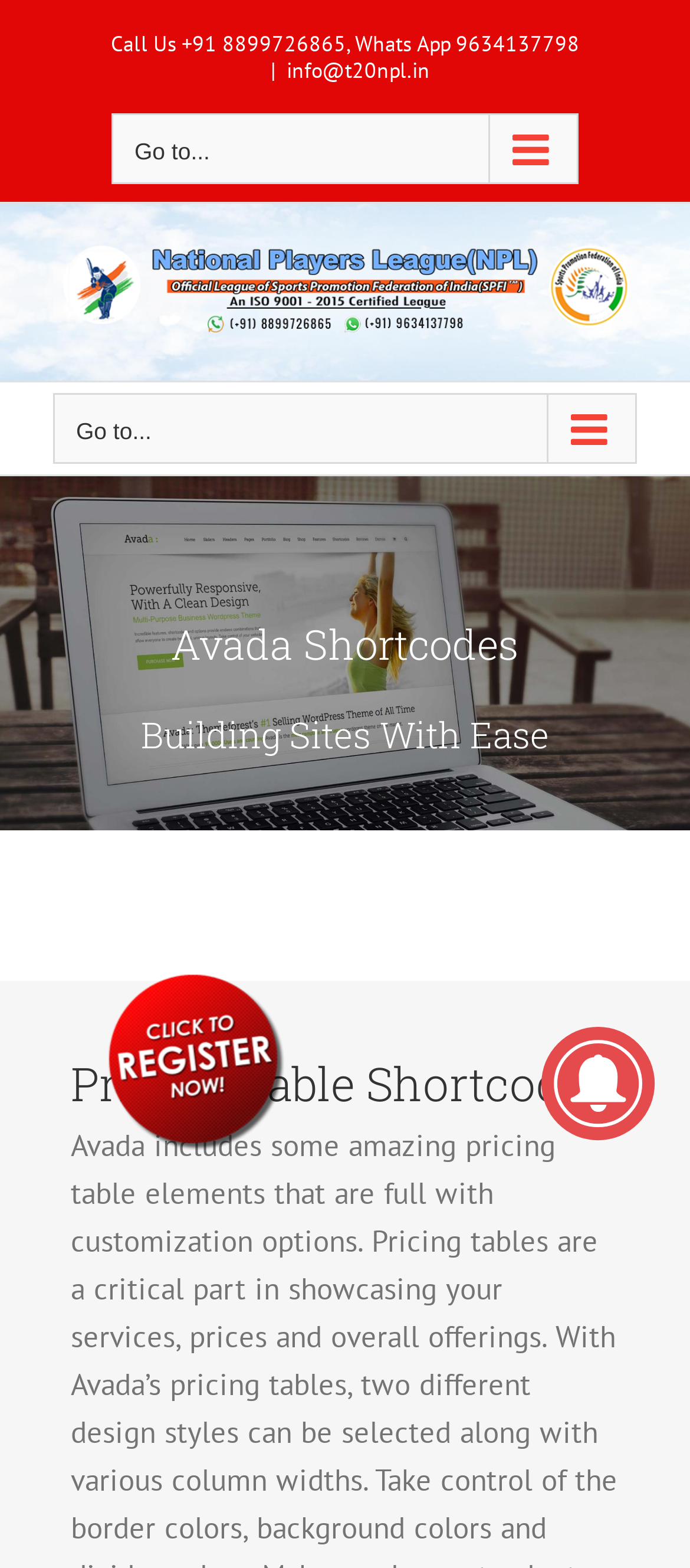Generate a comprehensive description of the webpage content.

The webpage is about Avada Shortcodes, specifically the Pricing Table Shortcode. At the top, there is a logo of T20 NPL #The National Players League, accompanied by a link to the logo and a call-to-action to contact them via phone or WhatsApp. Below the logo, there are two navigation menus, one for the secondary mobile menu and another for the main menu.

On the left side, there is a heading that reads "Avada Shortcodes" and another heading below it that says "Building Sites With Ease". To the right of these headings, there is a link to "Shortcode" and a subheading that specifically highlights the "Pricing Table Shortcode". This section also contains a WhatsApp link with an accompanying image.

At the bottom right corner of the page, there is a "Go to Top" link with an arrow icon, and next to it, there is an image. Overall, the webpage appears to be promoting the Avada Shortcodes, with a focus on the Pricing Table Shortcode, and providing easy access to the top of the page.